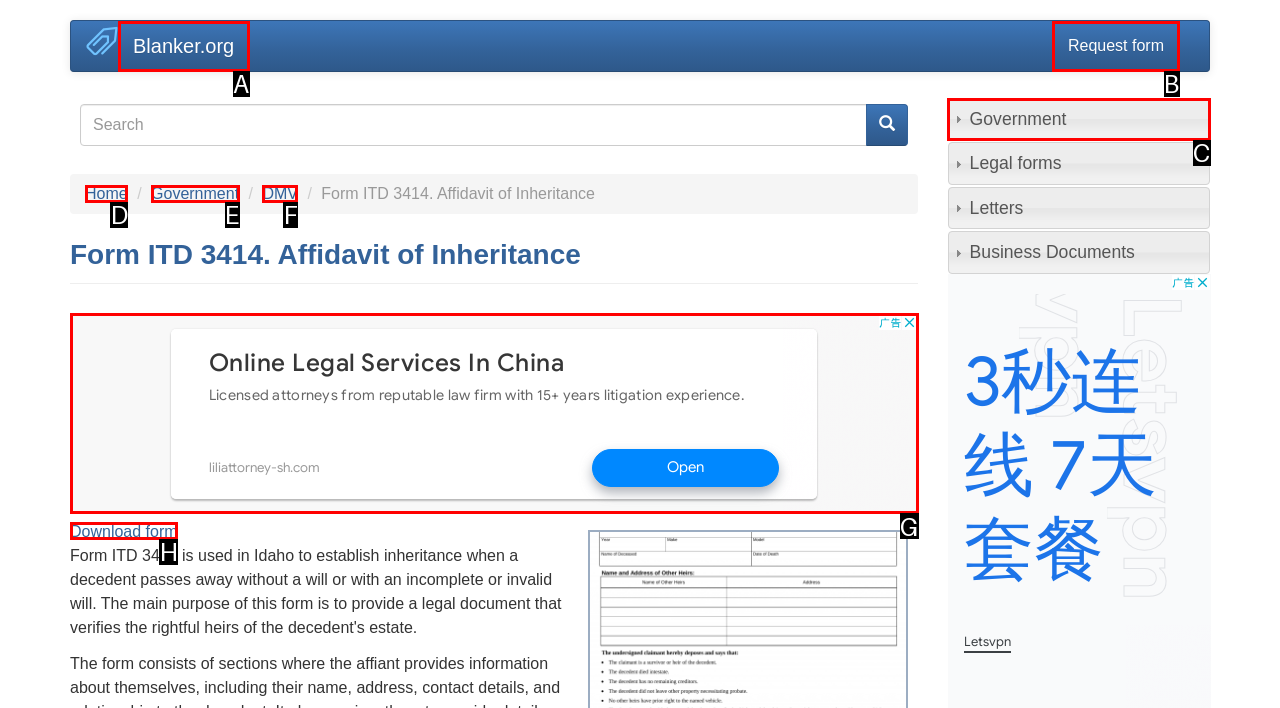To achieve the task: Download the form, which HTML element do you need to click?
Respond with the letter of the correct option from the given choices.

H